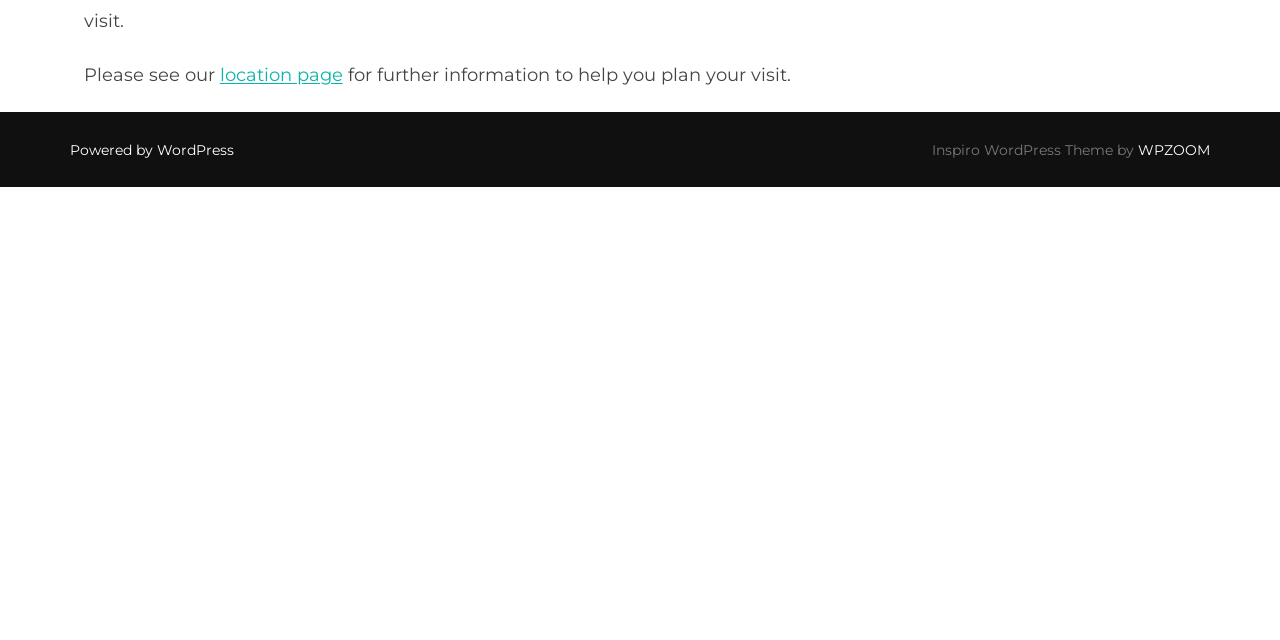Based on the element description "WPZOOM", predict the bounding box coordinates of the UI element.

[0.889, 0.22, 0.945, 0.248]